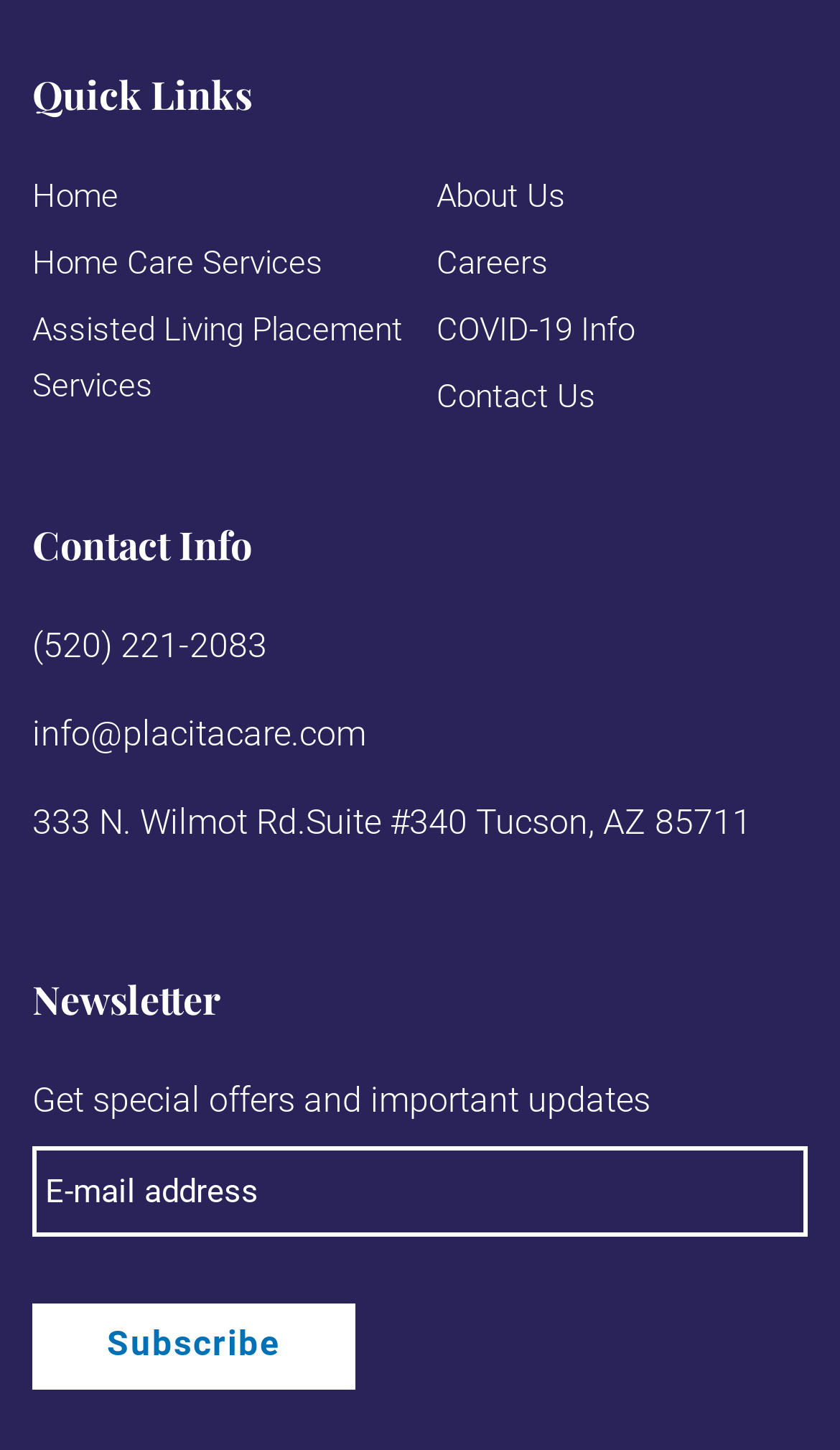Provide the bounding box coordinates of the section that needs to be clicked to accomplish the following instruction: "Click on Home."

[0.038, 0.122, 0.141, 0.149]